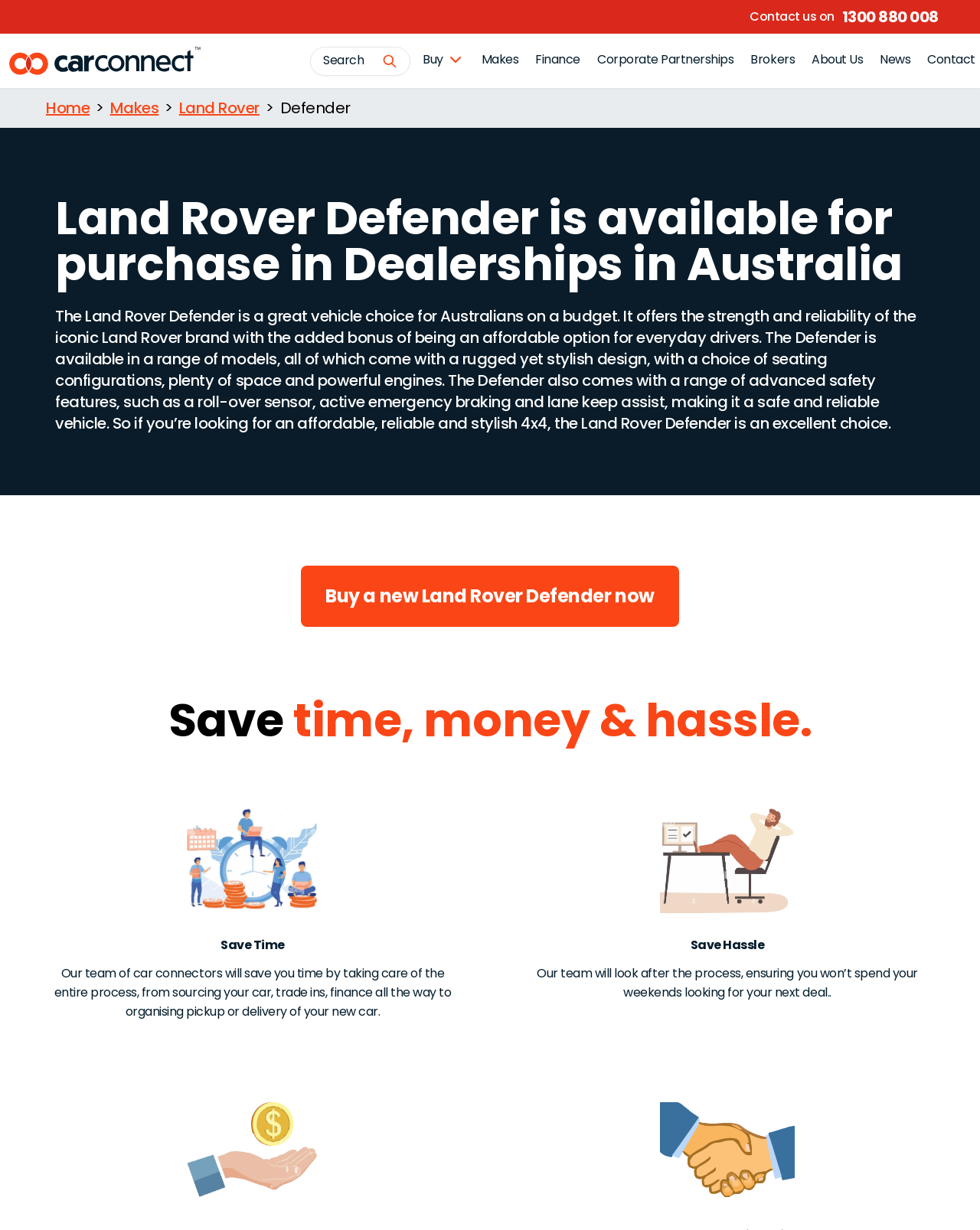Identify the bounding box coordinates of the area you need to click to perform the following instruction: "Buy a new Land Rover Defender now".

[0.307, 0.46, 0.693, 0.51]